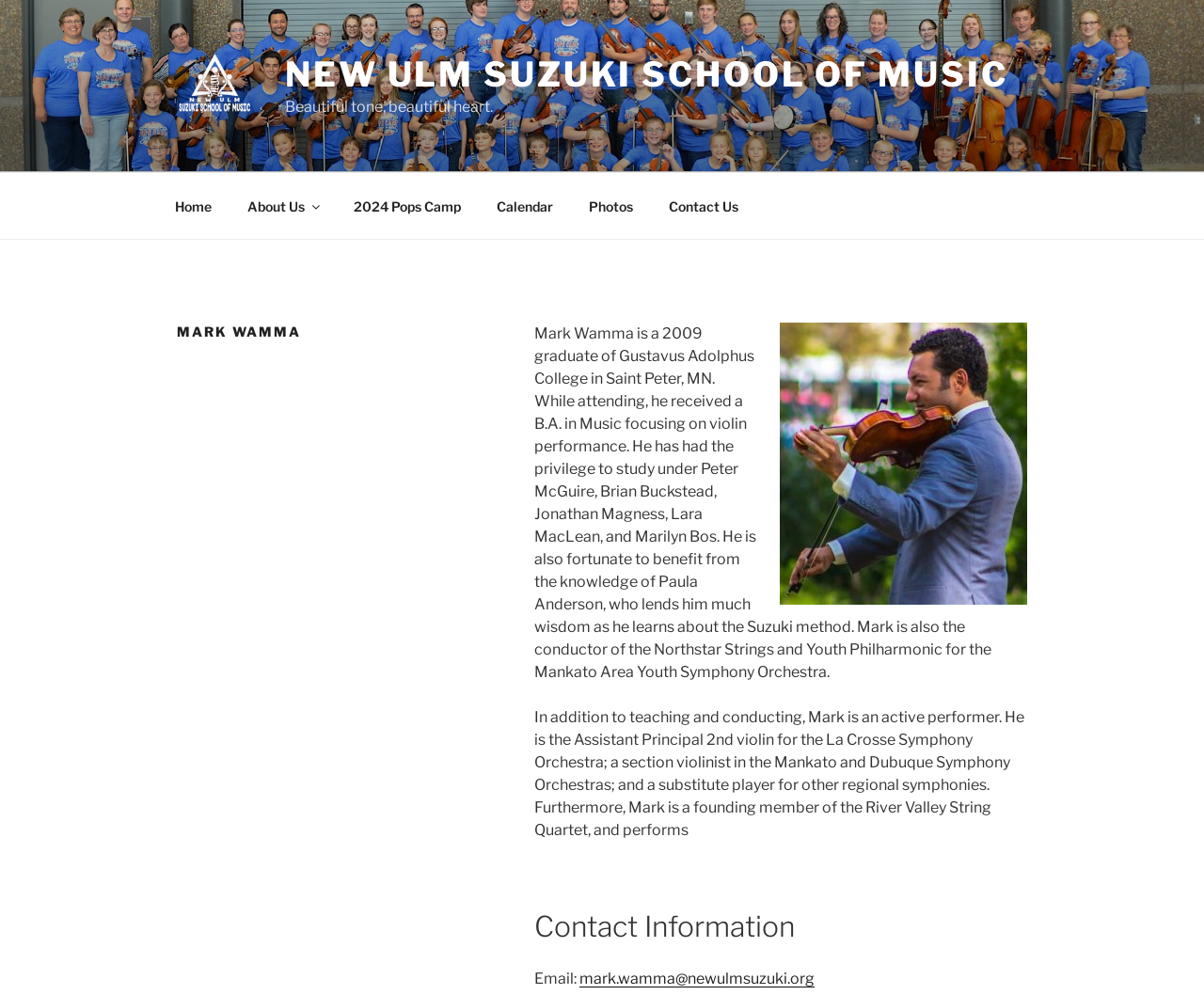Please find the bounding box coordinates of the element that must be clicked to perform the given instruction: "Visit the 'About Us' page". The coordinates should be four float numbers from 0 to 1, i.e., [left, top, right, bottom].

[0.191, 0.184, 0.277, 0.23]